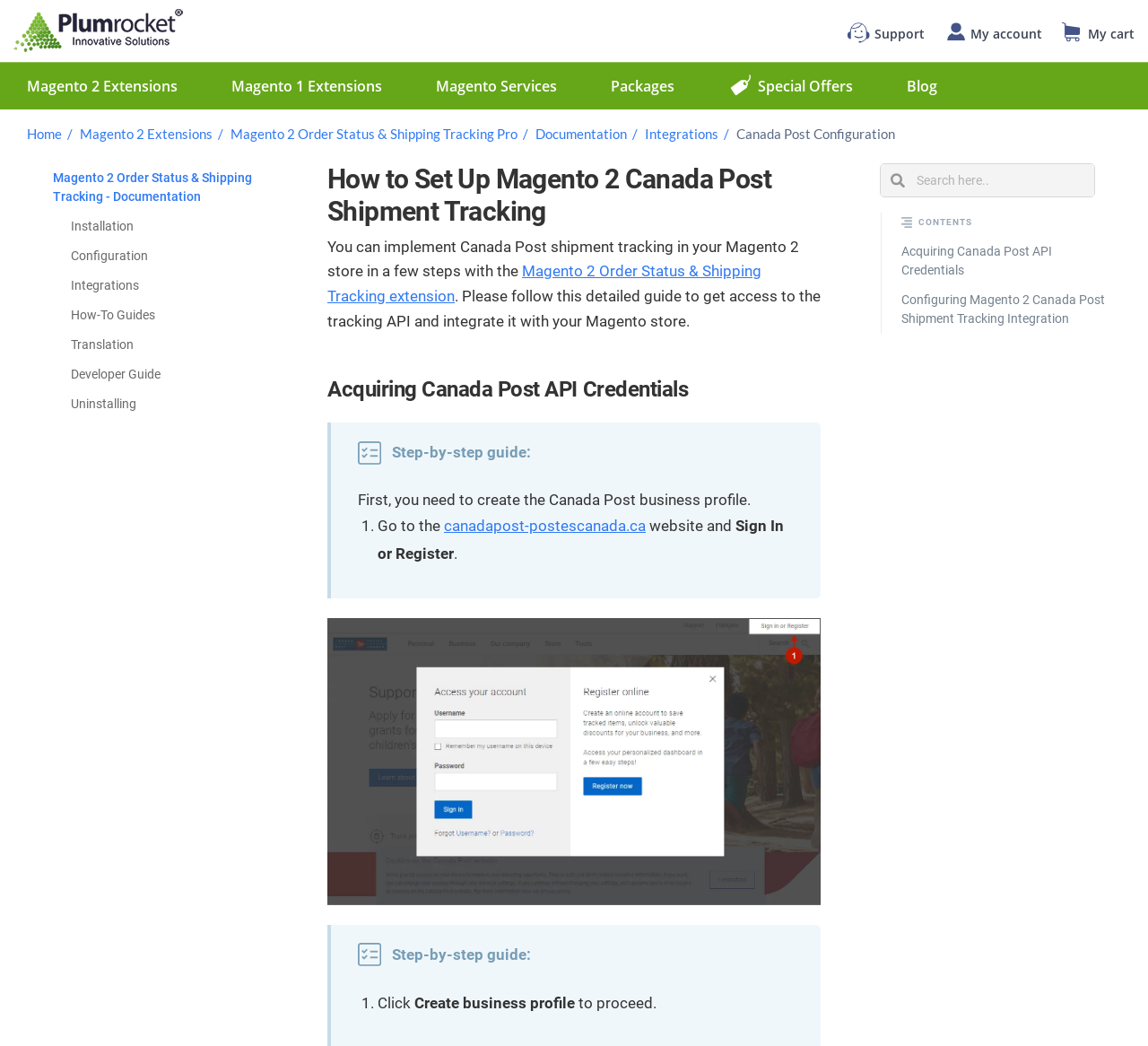Answer the following query with a single word or phrase:
What is the purpose of the 'Create business profile' button?

To proceed with registration